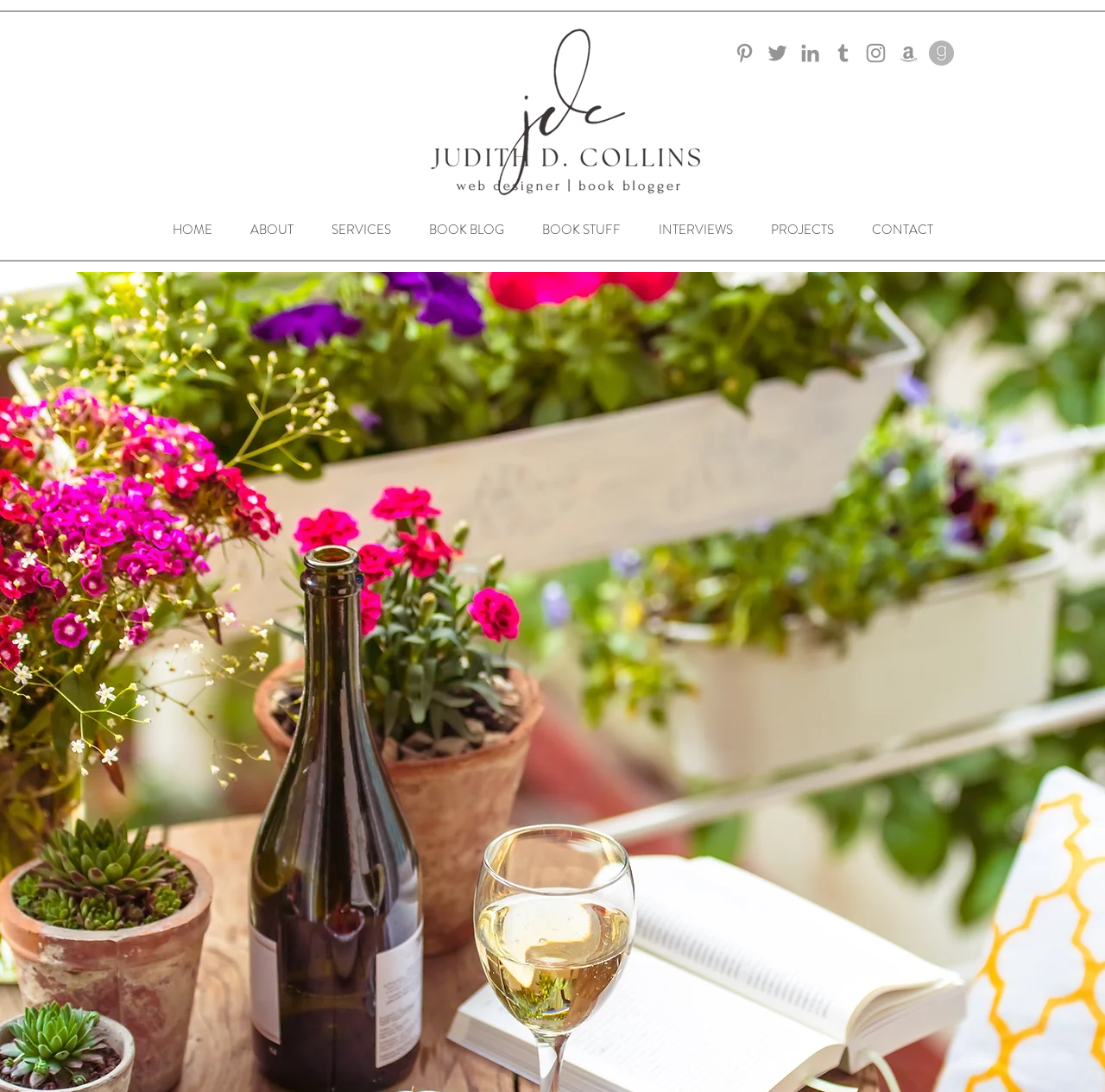Pinpoint the bounding box coordinates of the element to be clicked to execute the instruction: "View the ABOUT page".

[0.209, 0.188, 0.282, 0.232]